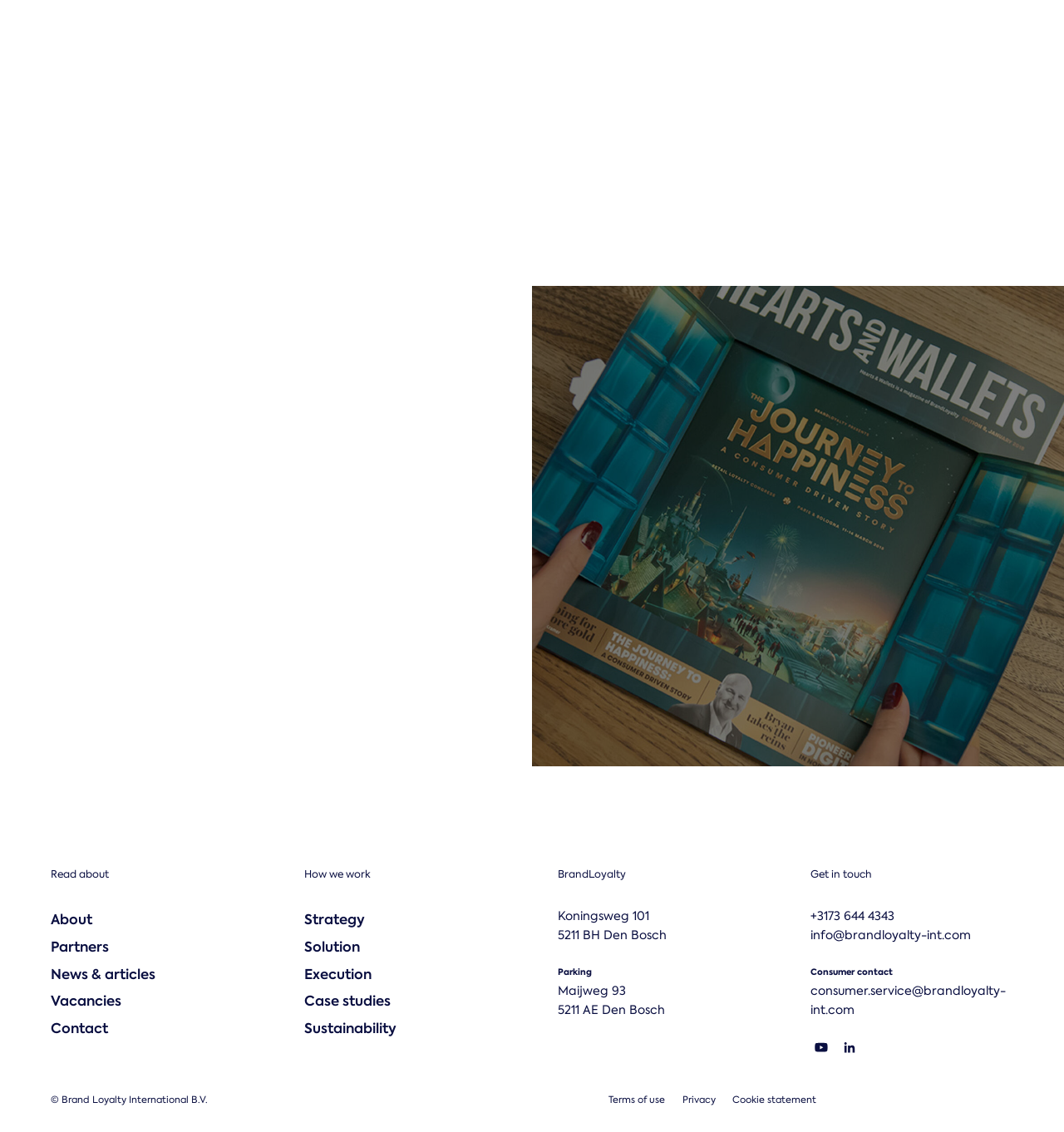Specify the bounding box coordinates of the area to click in order to execute this command: 'Read more articles from Hearts & Wallets'. The coordinates should consist of four float numbers ranging from 0 to 1, and should be formatted as [left, top, right, bottom].

[0.024, 0.401, 0.46, 0.525]